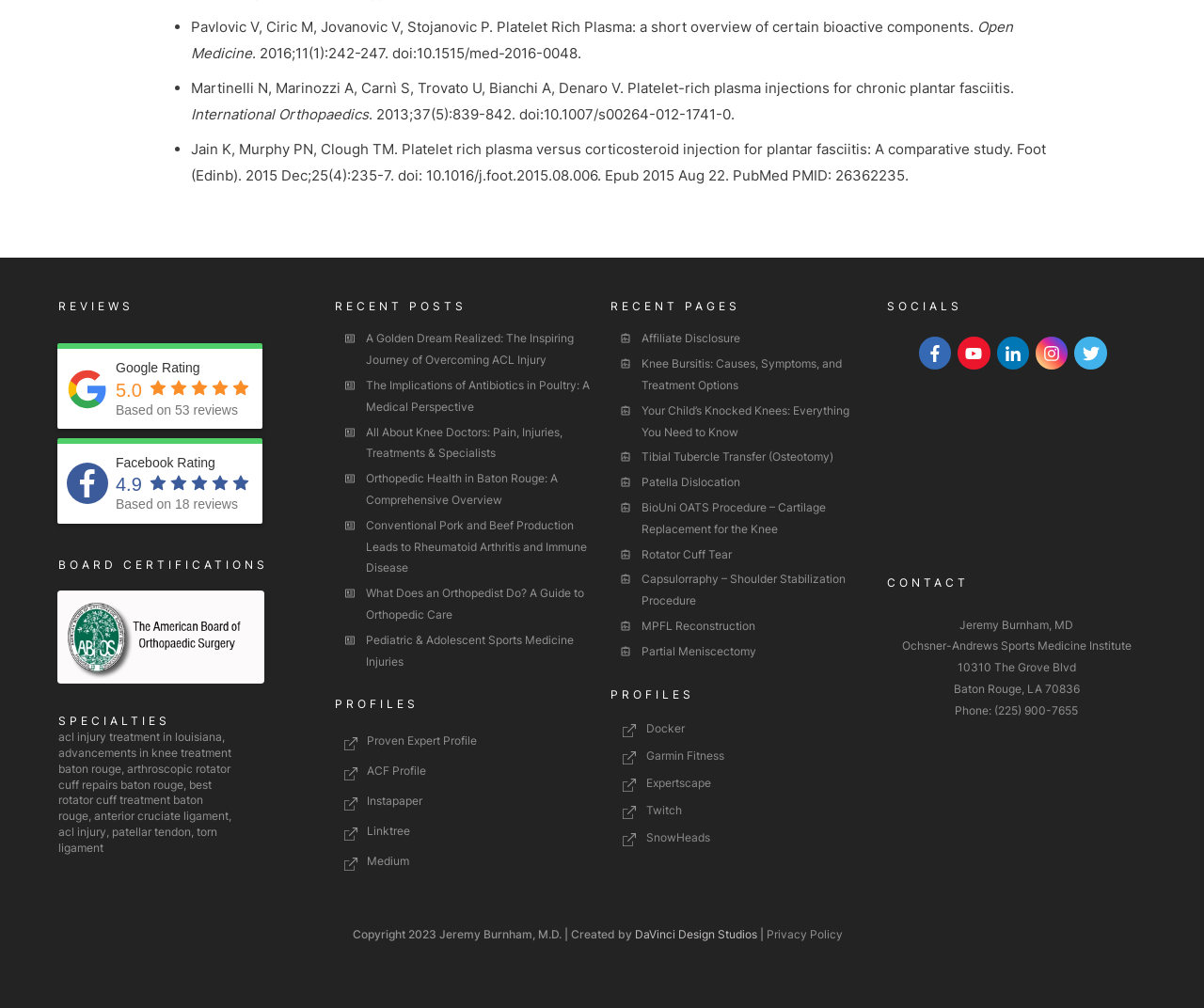Find and specify the bounding box coordinates that correspond to the clickable region for the instruction: "View the Google Rating".

[0.096, 0.358, 0.166, 0.373]